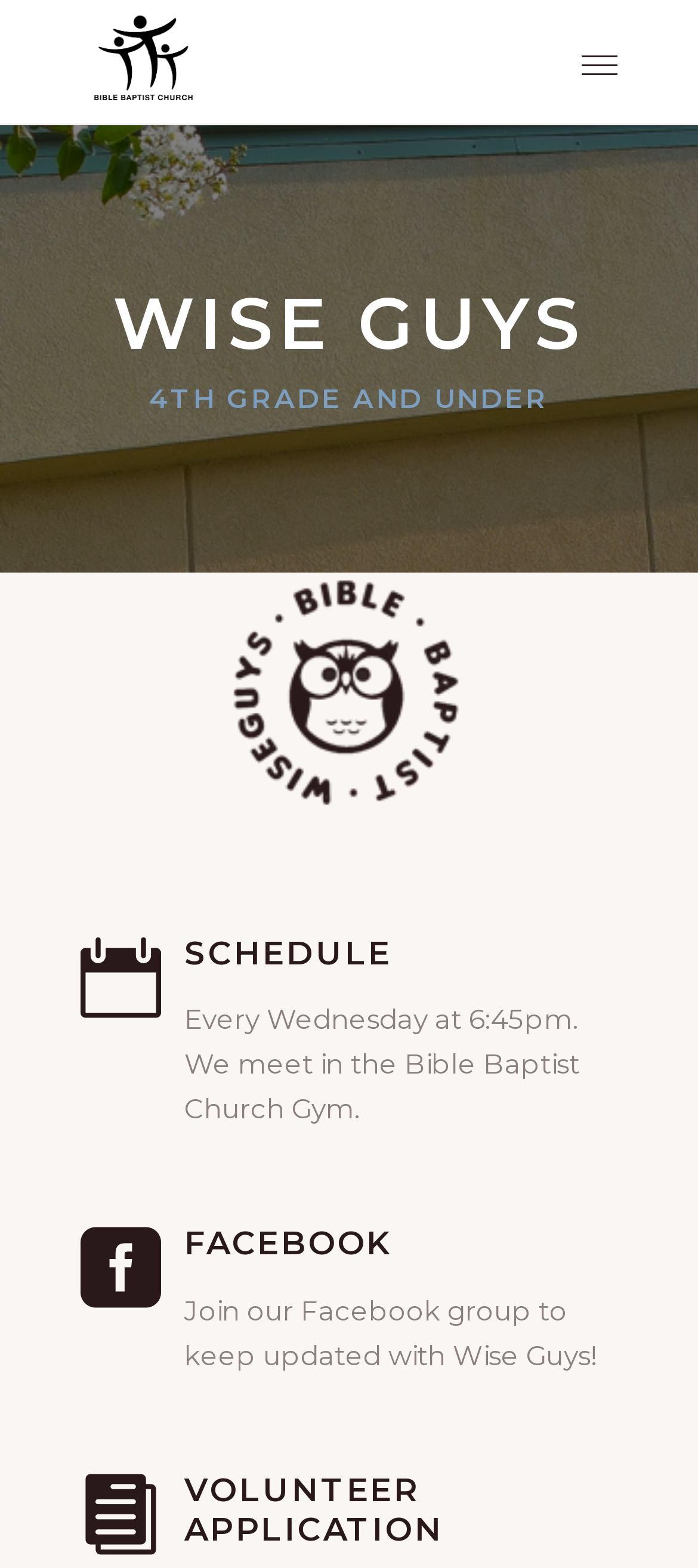How can I keep updated with Wise Guys?
Based on the screenshot, provide a one-word or short-phrase response.

Join Facebook group